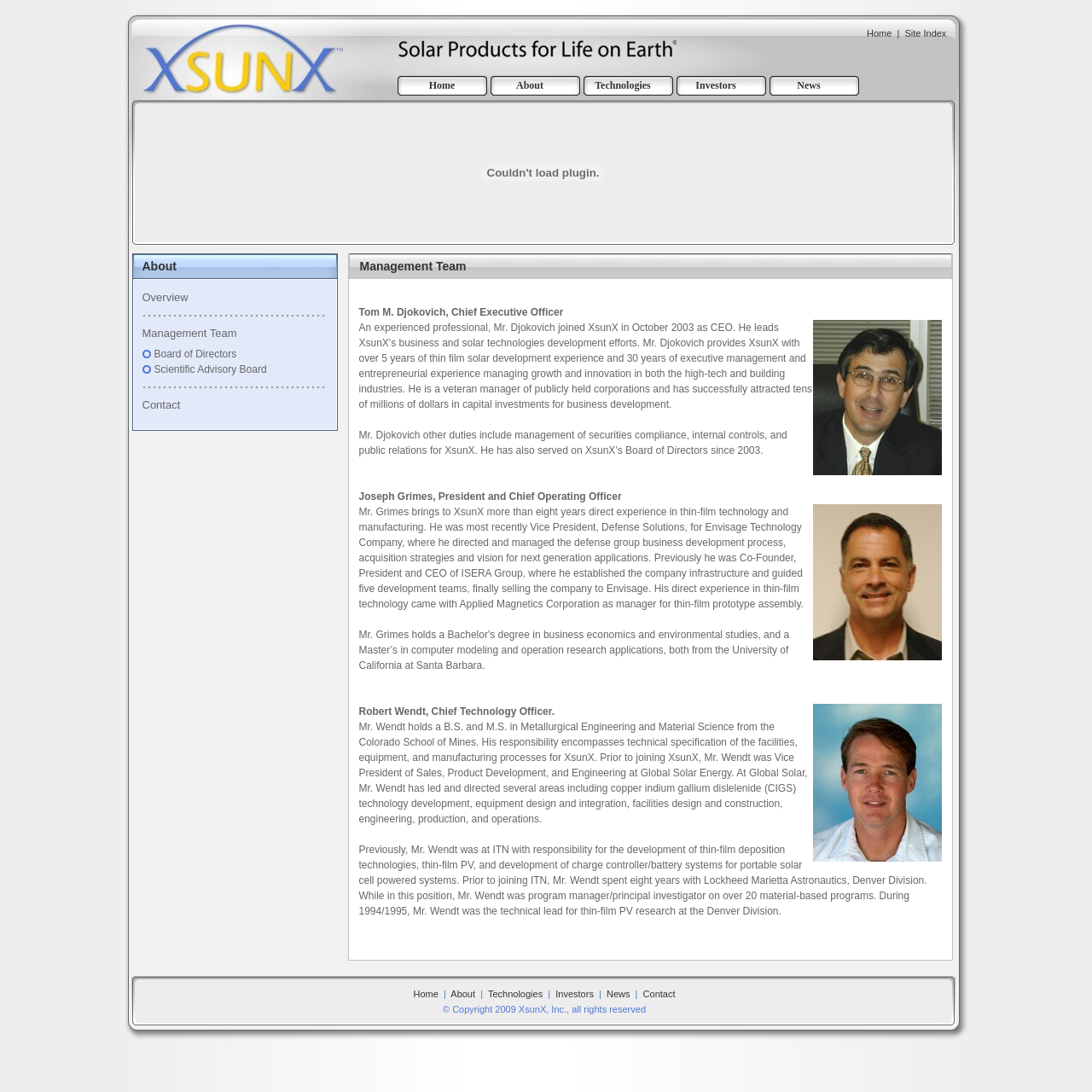Offer an in-depth caption of the entire webpage.

The webpage is about XsunX, a company that specializes in solar products. At the top of the page, there is a navigation menu with links to "Home", "Site Index", and other sections. Below the navigation menu, there is a prominent image and a series of links to different sections of the website, including "About", "Technologies", "Investors", and "News".

On the left side of the page, there is a section dedicated to the "About" page, which includes a brief overview and links to sub-pages such as "Overview", "Management Team", "Board of Directors", and "Contact". Below this section, there are images and biographies of the company's management team, including the CEO, President, and Chief Technology Officer.

The biographies provide detailed information about each team member's background, experience, and responsibilities within the company. The text is organized in a clear and easy-to-read format, with headings and paragraphs that make it easy to scan and understand.

At the bottom of the page, there is a footer section with links to the same sections as the top navigation menu, as well as a copyright notice and a brief statement about the company's rights.